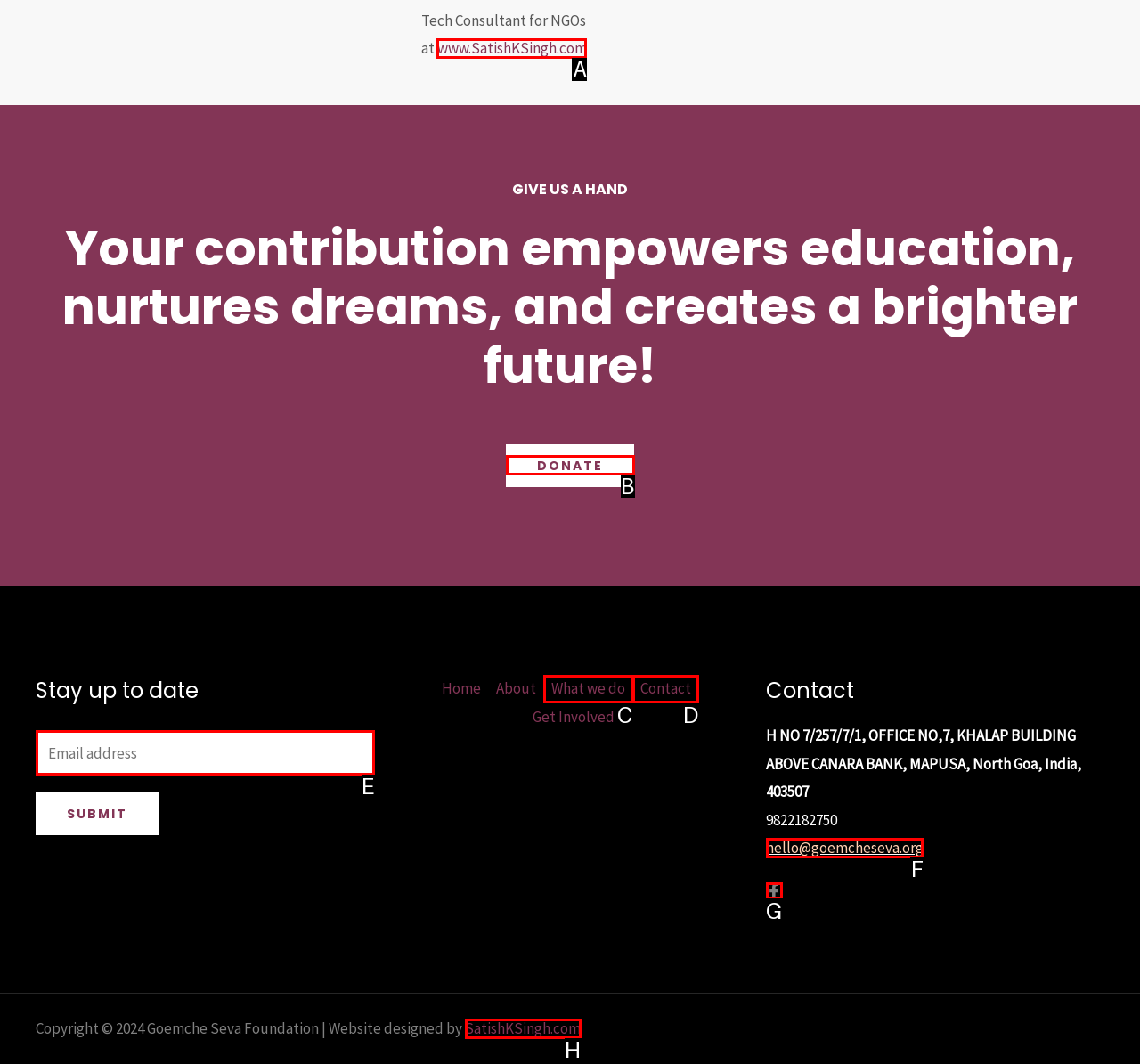For the task "Contact through email", which option's letter should you click? Answer with the letter only.

F